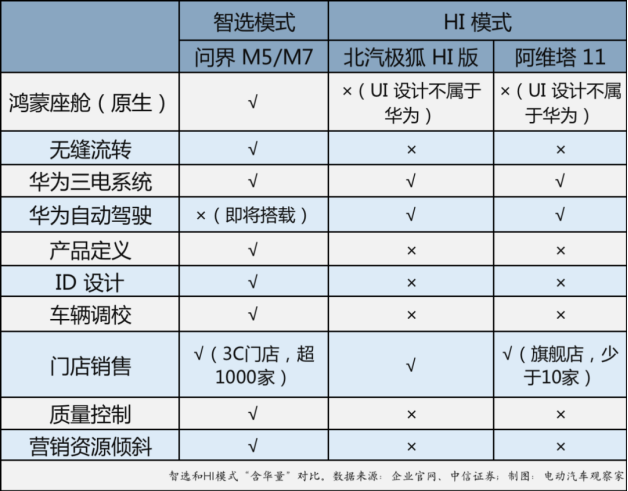What is a limitation of the HI models?
Can you provide an in-depth and detailed response to the question?

The comparison table highlights that the 'HI models' have limitations in features, including the absence of a specific UI design that's tailored for Huawei, which is a key difference between the 'HI models' and the 'Smart Selection' models.